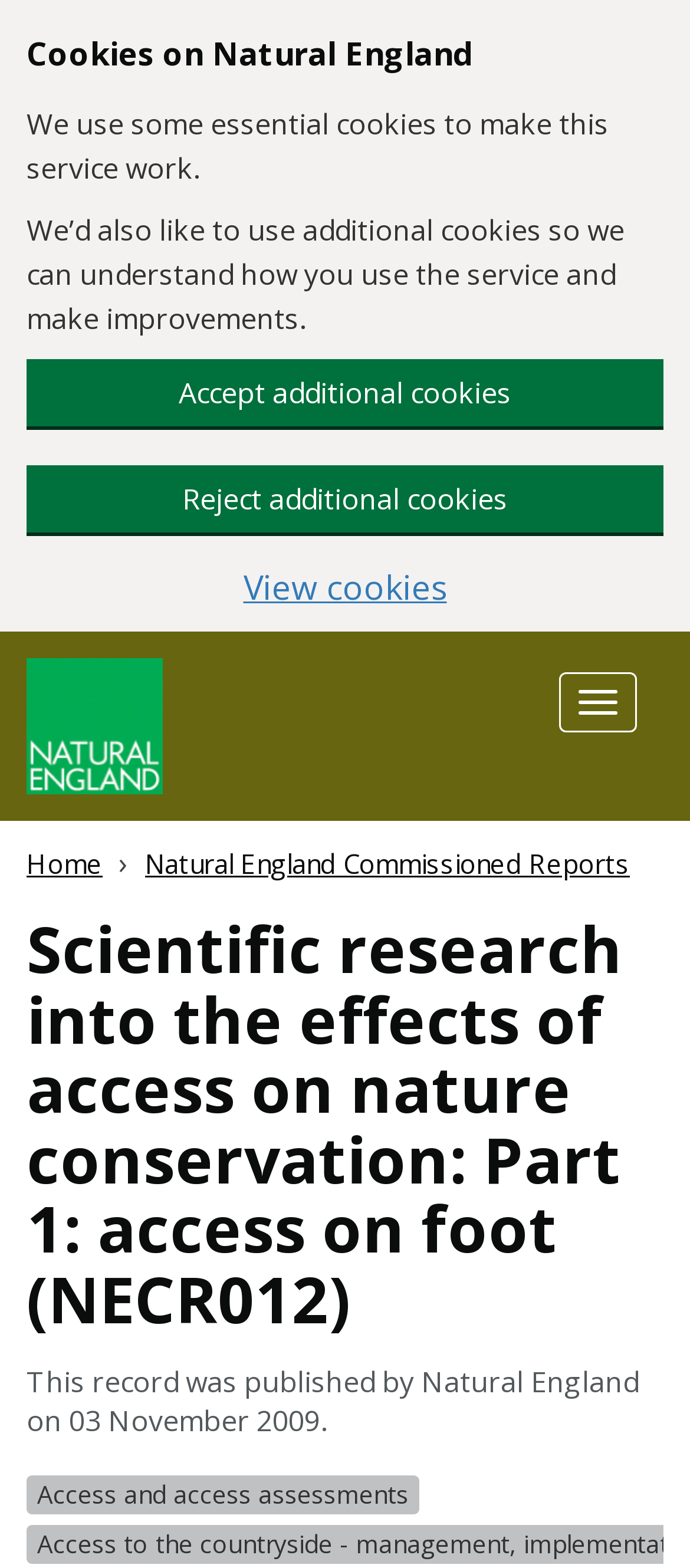Find the bounding box coordinates of the element's region that should be clicked in order to follow the given instruction: "go to Home". The coordinates should consist of four float numbers between 0 and 1, i.e., [left, top, right, bottom].

[0.038, 0.54, 0.149, 0.562]